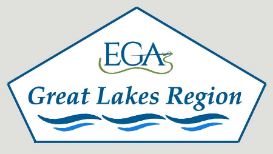Using the information in the image, give a detailed answer to the following question: What color represents creativity and artistry?

The green flourish in the logo symbolizes creativity and artistry, as mentioned in the caption, which highlights the importance of these qualities in the Embroiderers' Guild of America.